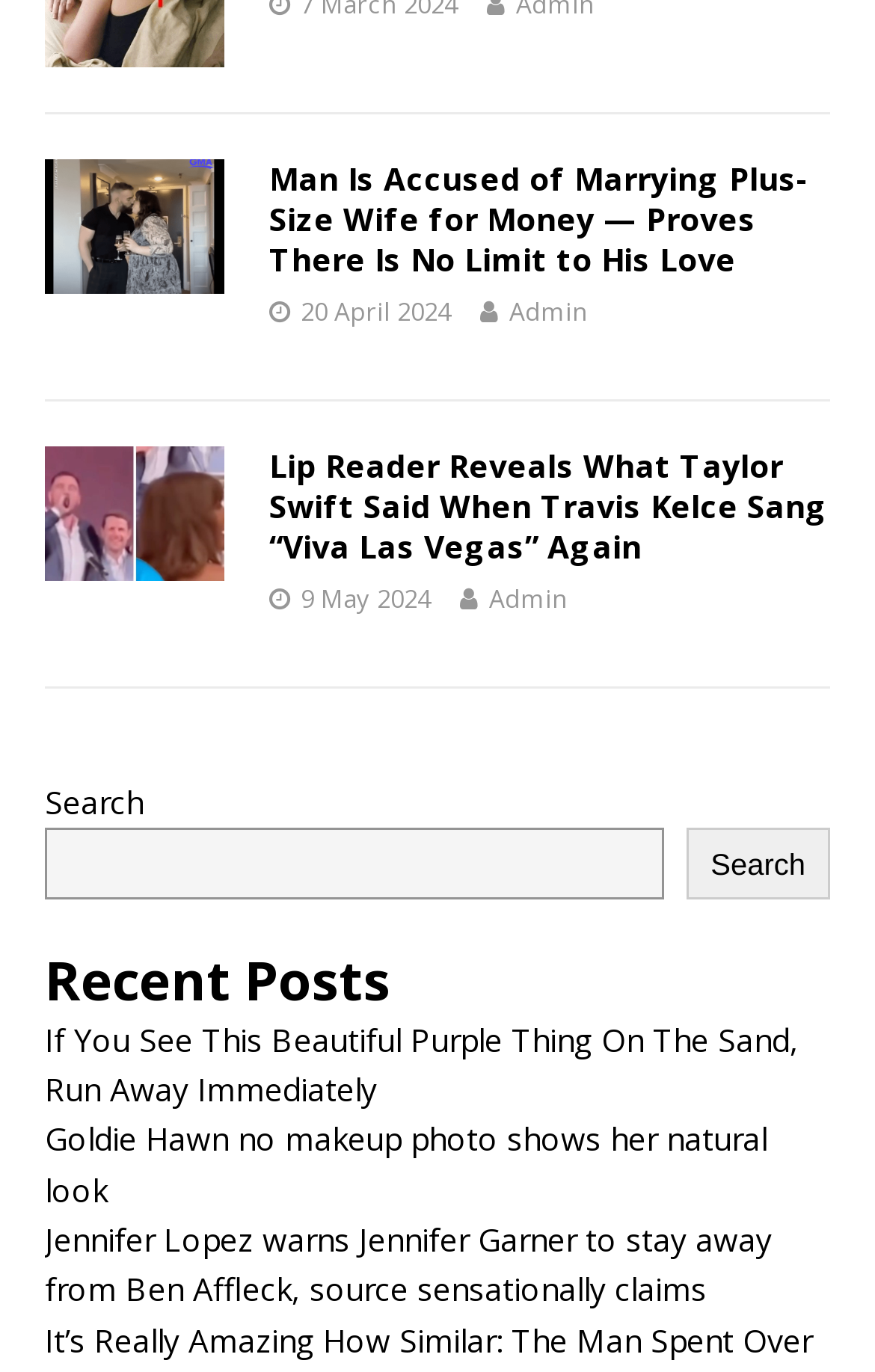Find the bounding box coordinates of the element to click in order to complete the given instruction: "View the article about Lip Reader Reveals What Taylor Swift Said When Travis Kelce Sang “Viva Las Vegas” Again."

[0.308, 0.323, 0.946, 0.414]